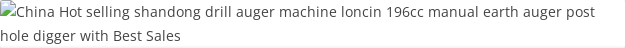Explain the image in a detailed and thorough manner.

The image showcases a manual earth auger post hole digger, specifically the "China Hot Selling Shandong Drill Auger Machine." Powered by a 196cc Loncin engine, this robust machine is designed for efficient digging of post holes, making it an essential tool for construction and landscaping projects. Known for its high sales performance, the auger combines strength and reliability, promising ease of use for both professional and DIY applications. This model highlights the latest features in earth augering technology, ensuring effective operation in various outdoor settings.